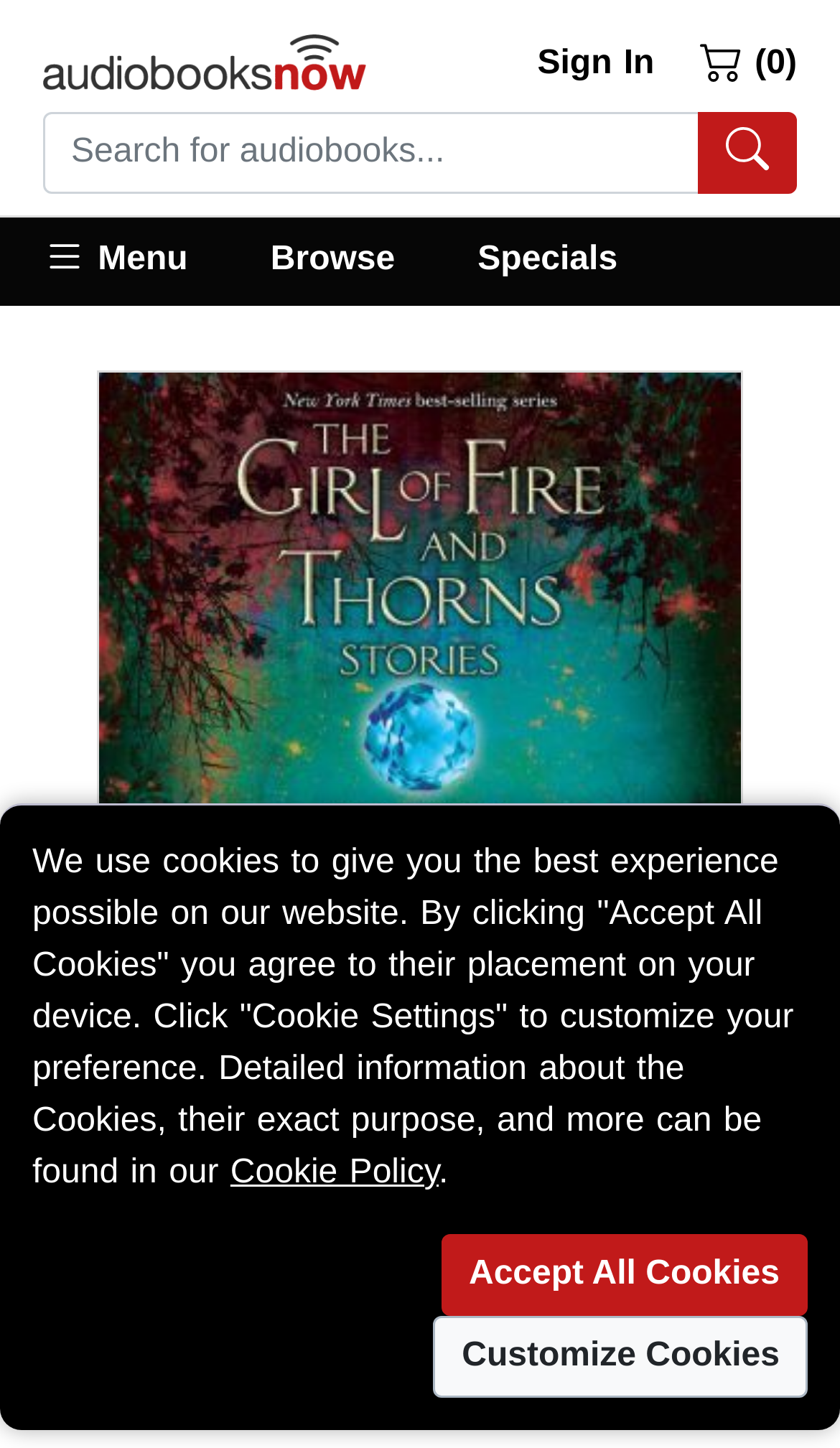Locate the bounding box coordinates of the element I should click to achieve the following instruction: "Add the audiobook to your cart".

[0.115, 0.905, 0.885, 0.976]